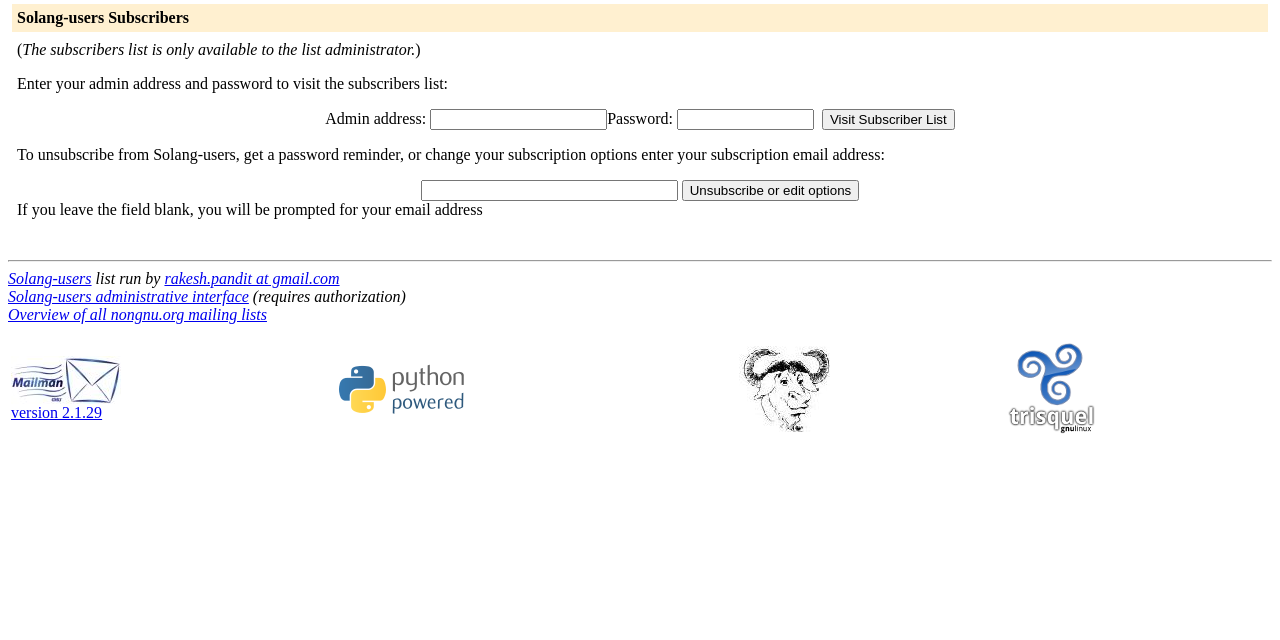Please locate the UI element described by "rakesh.pandit at gmail.com" and provide its bounding box coordinates.

[0.128, 0.422, 0.265, 0.448]